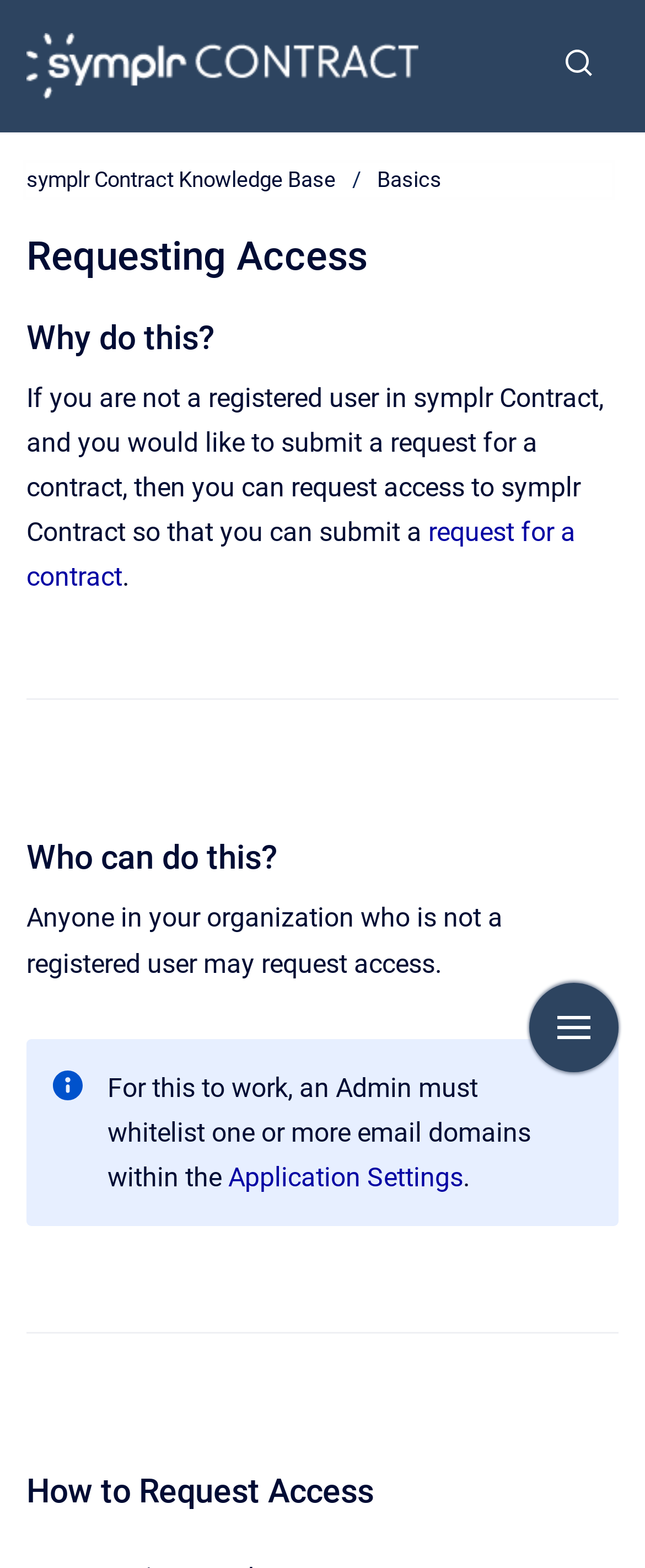Locate the bounding box coordinates of the UI element described by: "aria-label="Show navigation"". Provide the coordinates as four float numbers between 0 and 1, formatted as [left, top, right, bottom].

[0.821, 0.627, 0.959, 0.684]